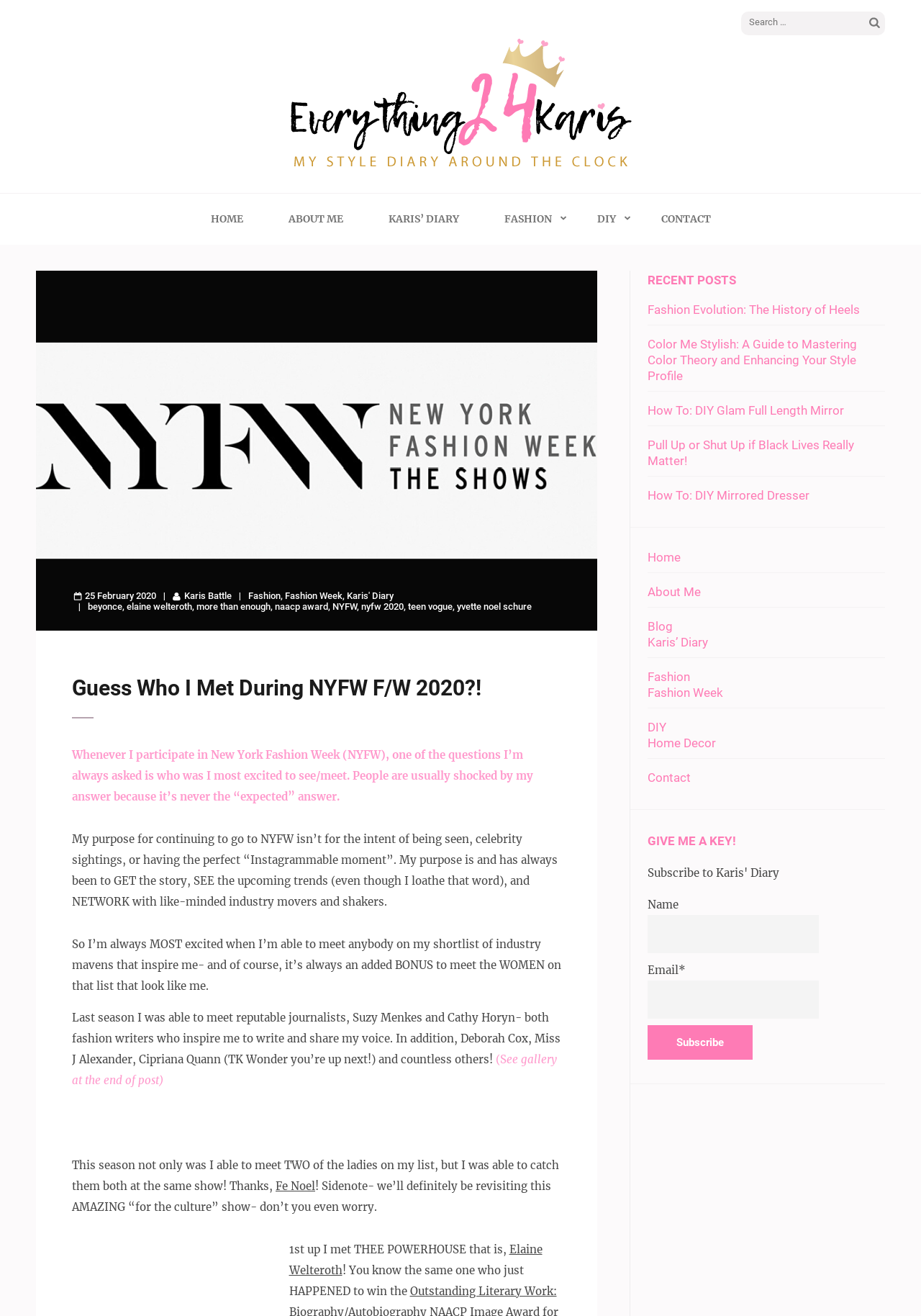Show me the bounding box coordinates of the clickable region to achieve the task as per the instruction: "Search for something".

[0.813, 0.013, 0.942, 0.021]